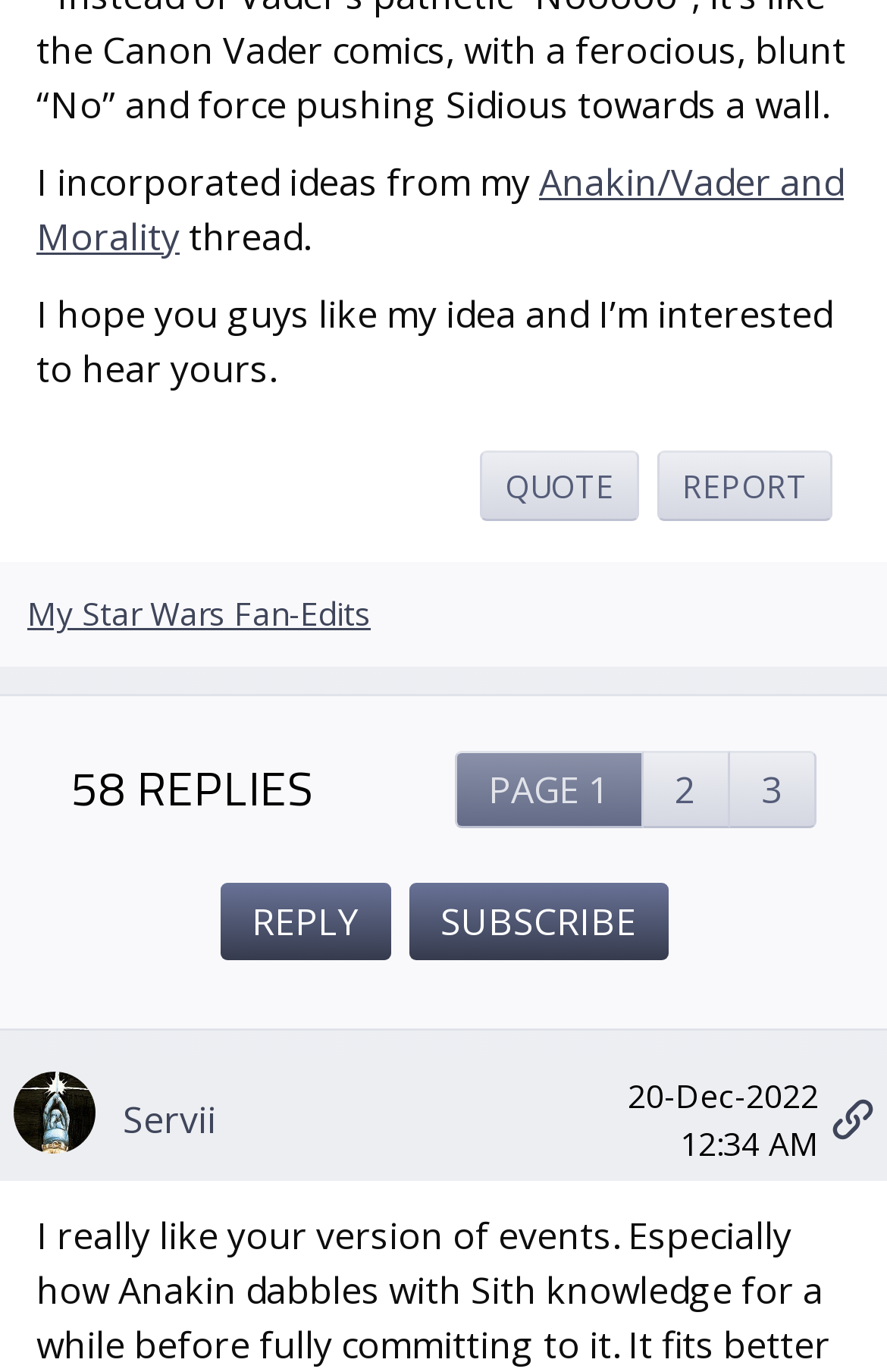Locate the bounding box coordinates of the element's region that should be clicked to carry out the following instruction: "Click on the 'My Star Wars Fan-Edits' link". The coordinates need to be four float numbers between 0 and 1, i.e., [left, top, right, bottom].

[0.031, 0.432, 0.418, 0.463]